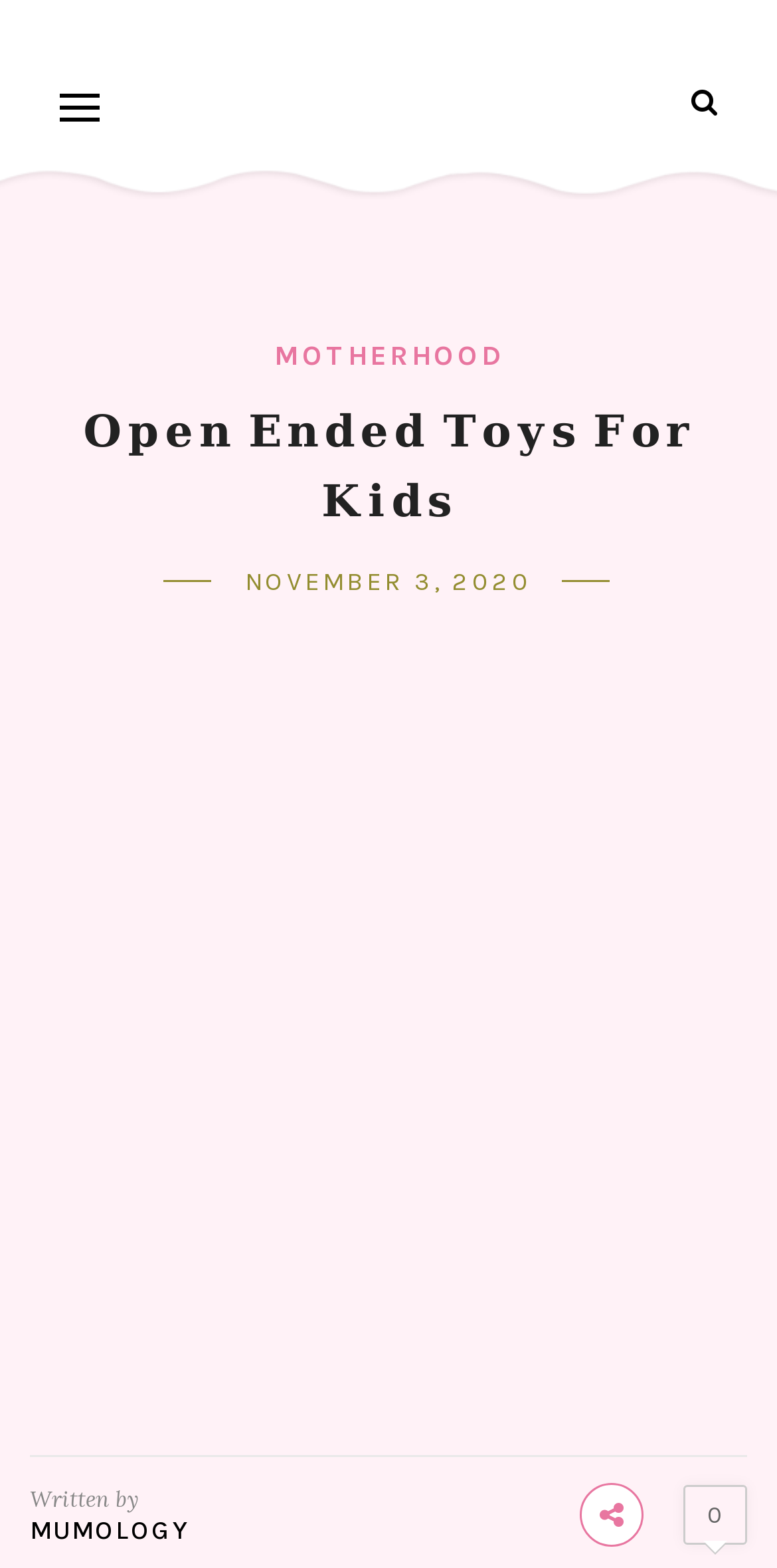Please identify the webpage's heading and generate its text content.

𝐎𝐩𝐞𝐧 𝐄𝐧𝐝𝐞𝐝 𝐓𝐨𝐲𝐬 𝐅𝐨𝐫 𝐊𝐢𝐝𝐬⁣